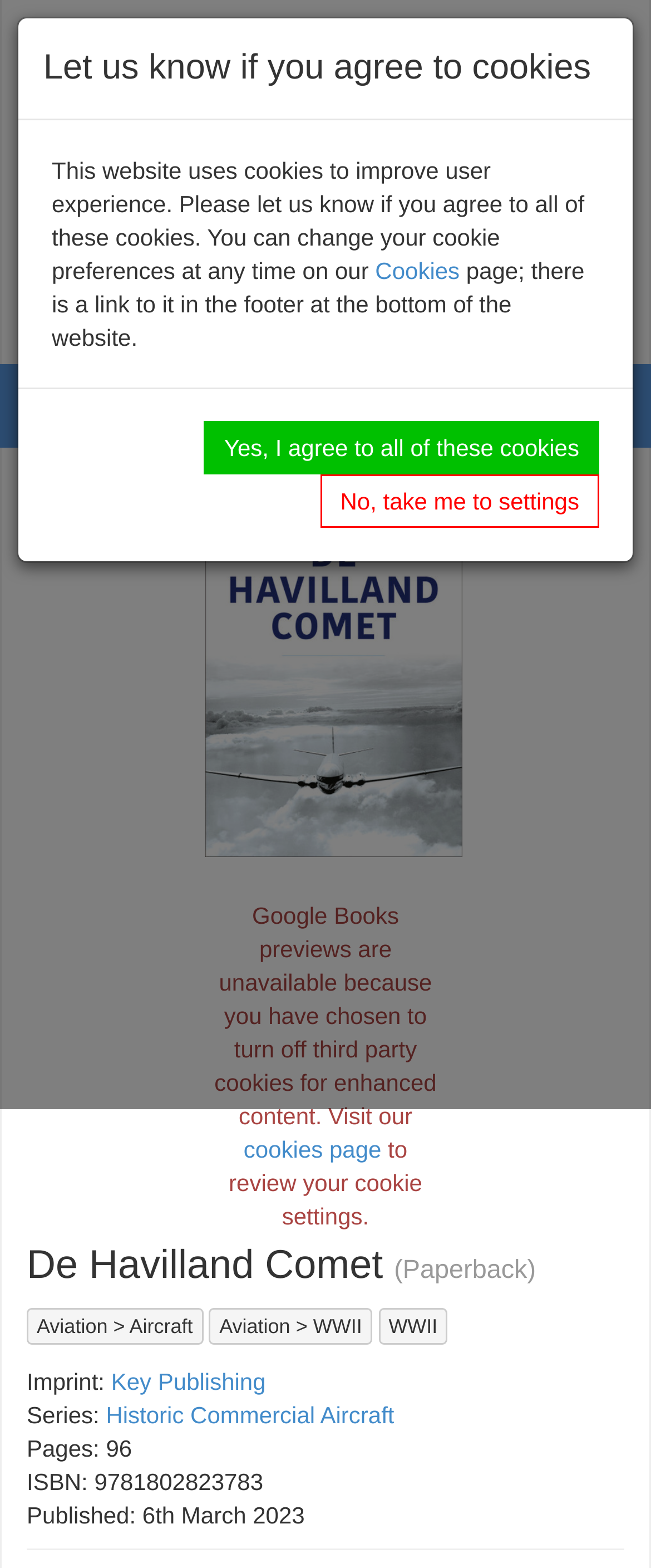When was the book published?
Analyze the image and provide a thorough answer to the question.

I found the answer by looking at the static text element with the text 'Published: 6th March 2023' which provides the publication date of the book.